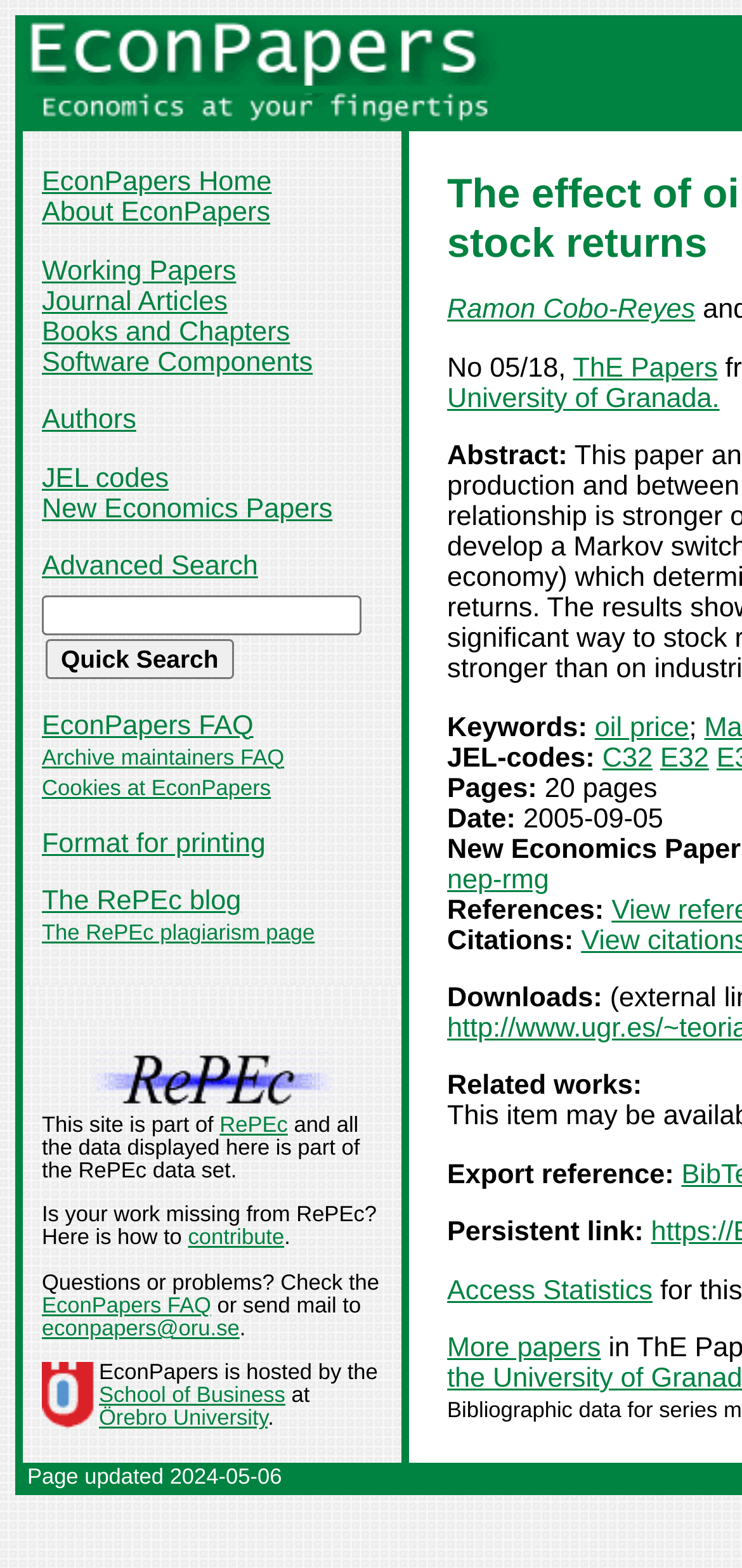Locate the bounding box coordinates of the clickable part needed for the task: "Read the abstract of the paper".

[0.603, 0.282, 0.765, 0.301]